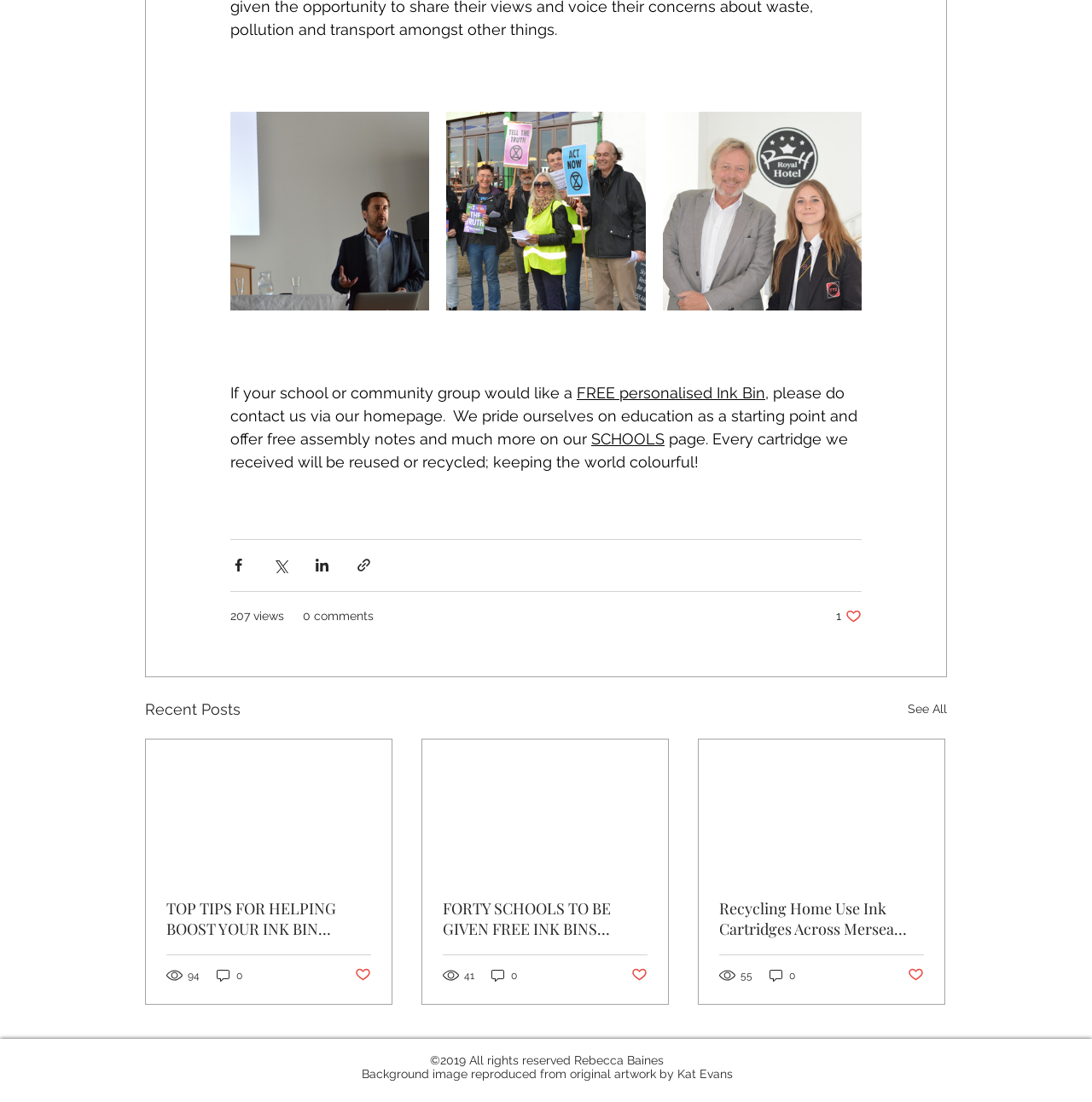Examine the image carefully and respond to the question with a detailed answer: 
What is the purpose of the Ink Bin?

Based on the webpage content, it appears that the Ink Bin is used for recycling home use ink cartridges, as mentioned in one of the article links. The webpage also mentions that every cartridge received will be reused or recycled, keeping the world colourful.